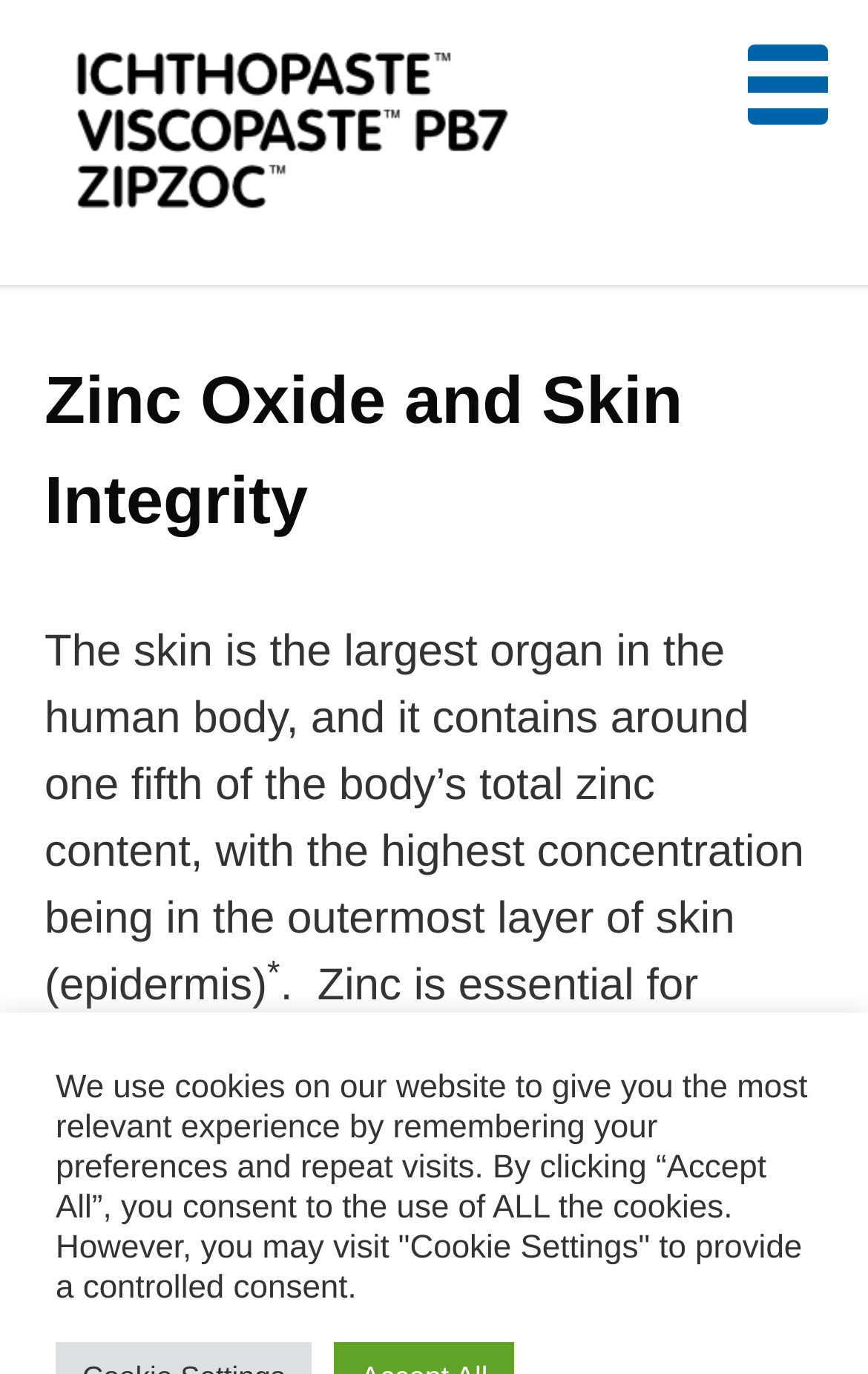Summarize the webpage in an elaborate manner.

The webpage is about Zinc Oxide and its relation to skin integrity. At the top, there is a link "Paste Bandages" accompanied by an image with the same name, taking up a significant portion of the top section. 

To the right of the top section, there is a button that, when expanded, reveals a menu with a heading "Zinc Oxide and Skin Integrity". Below this heading, there is a block of text that explains the importance of zinc in the human body, particularly in the skin. The text is divided into three paragraphs, with two superscript links embedded within the text. 

At the very bottom of the page, there is a notice about the use of cookies on the website, providing options for users to consent to the use of cookies or to customize their cookie settings.